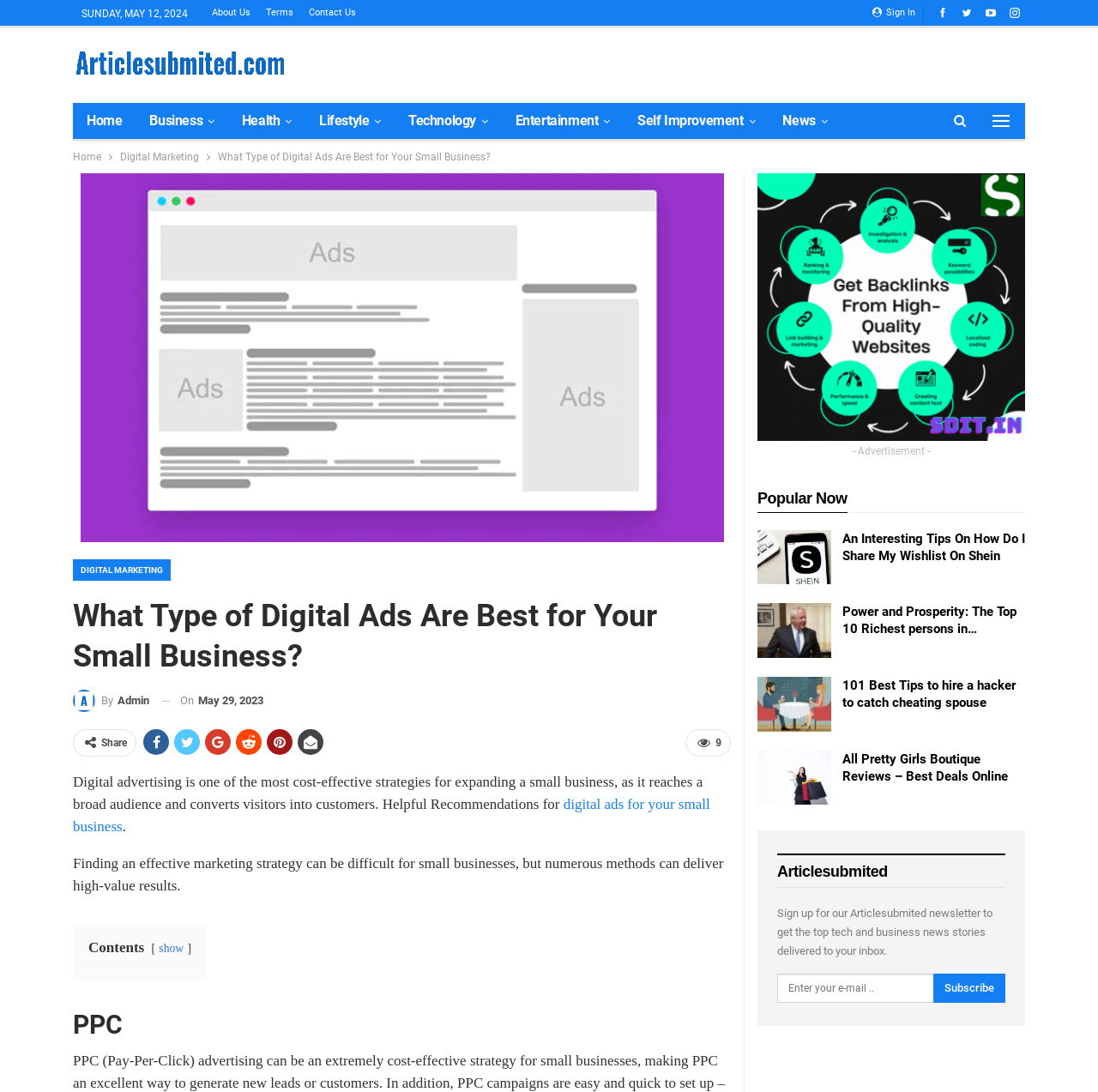Extract the bounding box coordinates for the UI element described by the text: "parent_node: - Advertisement -". The coordinates should be in the form of [left, top, right, bottom] with values between 0 and 1.

[0.69, 0.274, 0.934, 0.286]